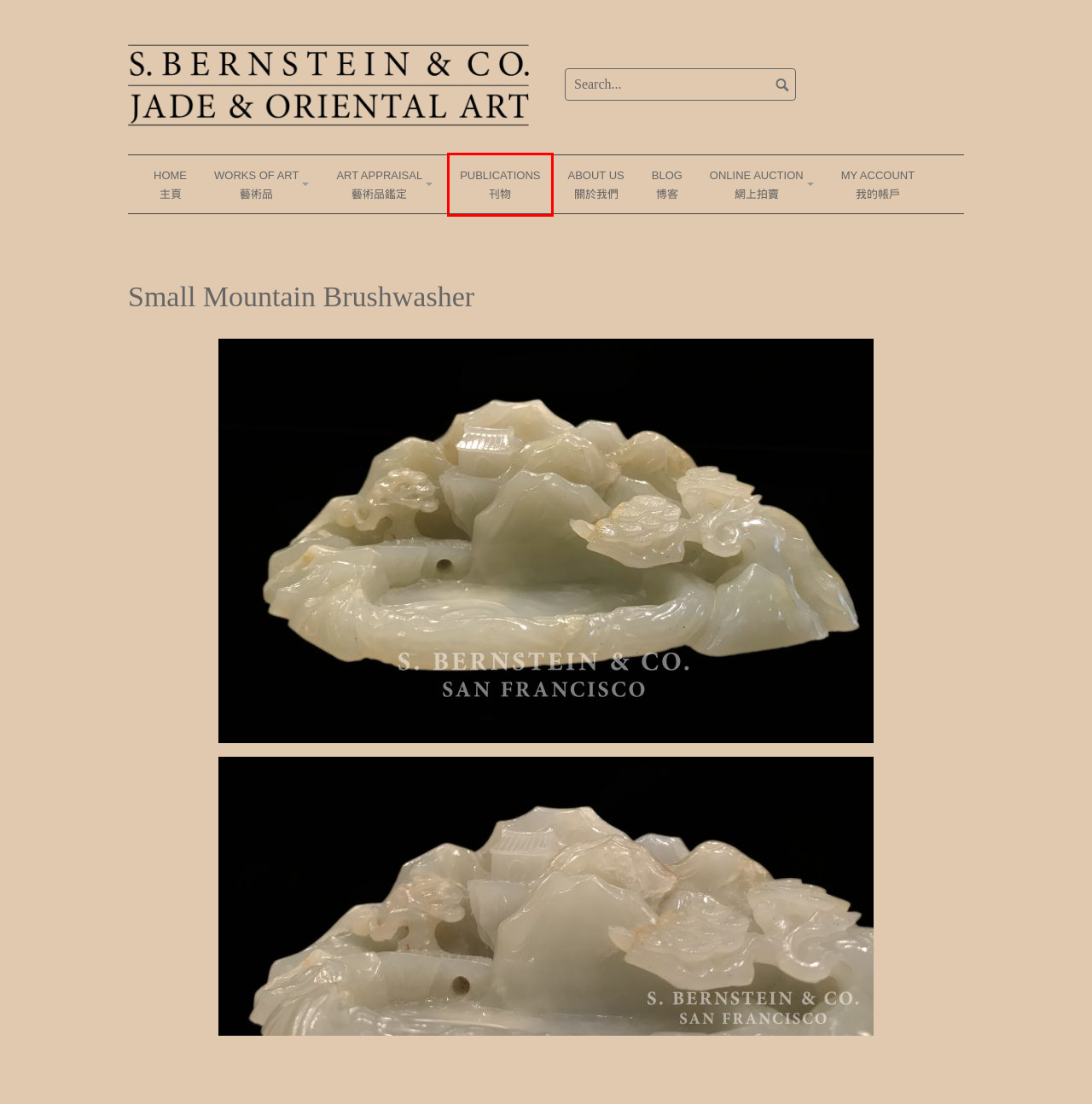Given a webpage screenshot featuring a red rectangle around a UI element, please determine the best description for the new webpage that appears after the element within the bounding box is clicked. The options are:
A. Online Oriental Jade Auction Site, Chinese Art Auction, Collectors
B. Works of Art - S. Bernstein & Co. Jade & Oriental Art
C. Appraising of Antique Chinese Jade Sculpture Art, Expert Value Appraisal
D. My account - S. Bernstein & Co. Jade & Oriental Art
E. About Us
F. Chinese Jade & Oriental Art Blog – Private Collectors, Museum
G. Publications - S. Bernstein & Co. Jade & Oriental Art
H. Chinese Antique Imperial Jade Art For Sale - Collectors Buy, Sell

G